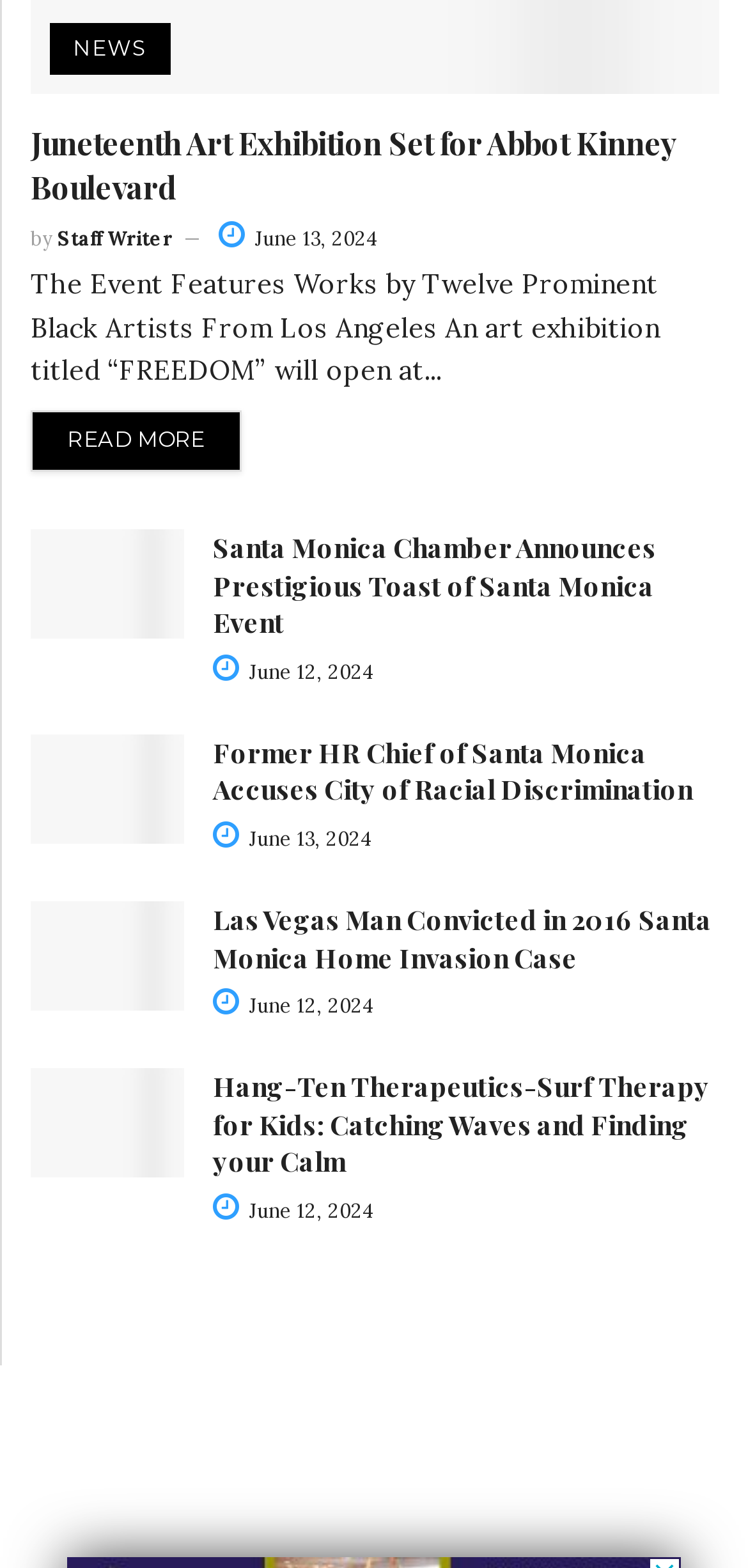Examine the image carefully and respond to the question with a detailed answer: 
What is the title of the first article?

The first article's title can be found by looking at the heading element with the text 'Juneteenth Art Exhibition Set for Abbot Kinney Boulevard' and its corresponding link element with the same text. The title is 'Juneteenth Art Exhibition'.